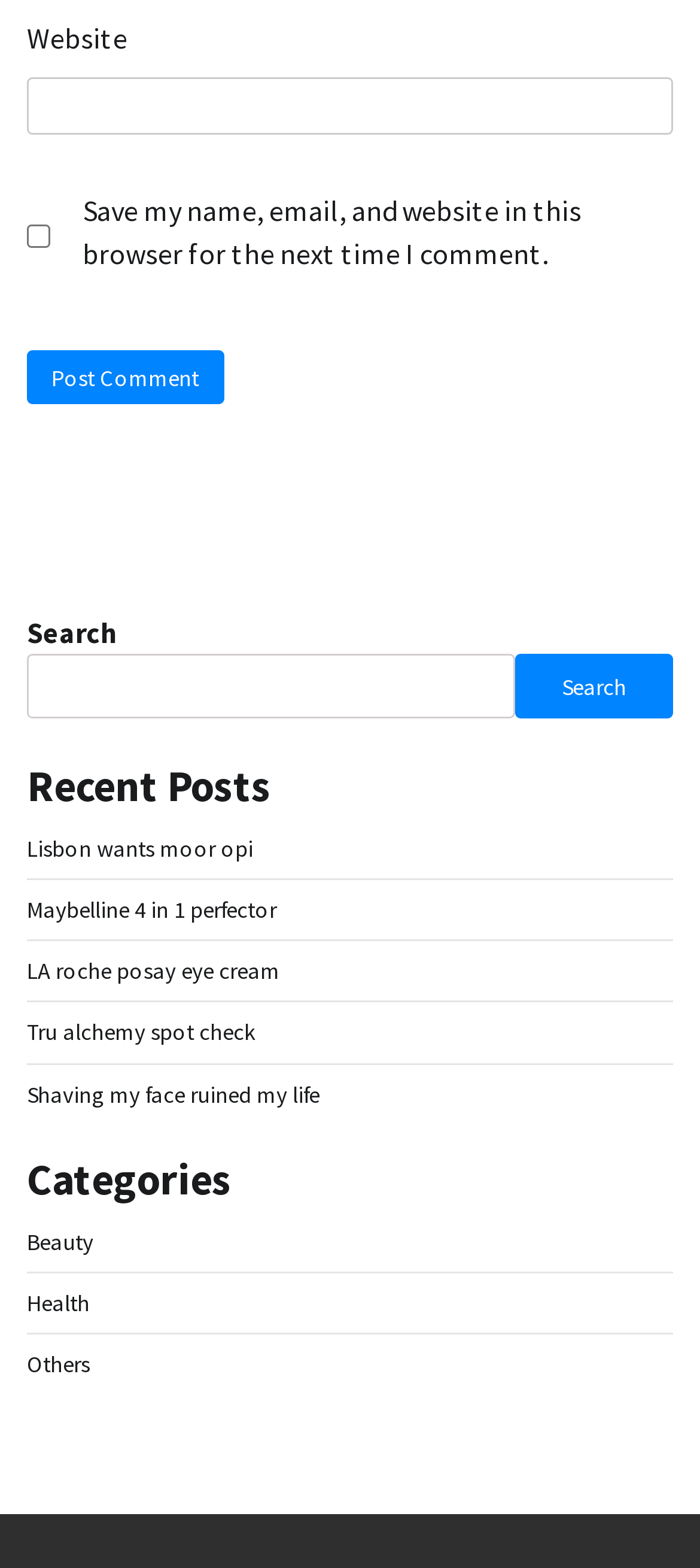Identify the bounding box coordinates of the region that should be clicked to execute the following instruction: "Check save my name".

[0.038, 0.143, 0.072, 0.158]